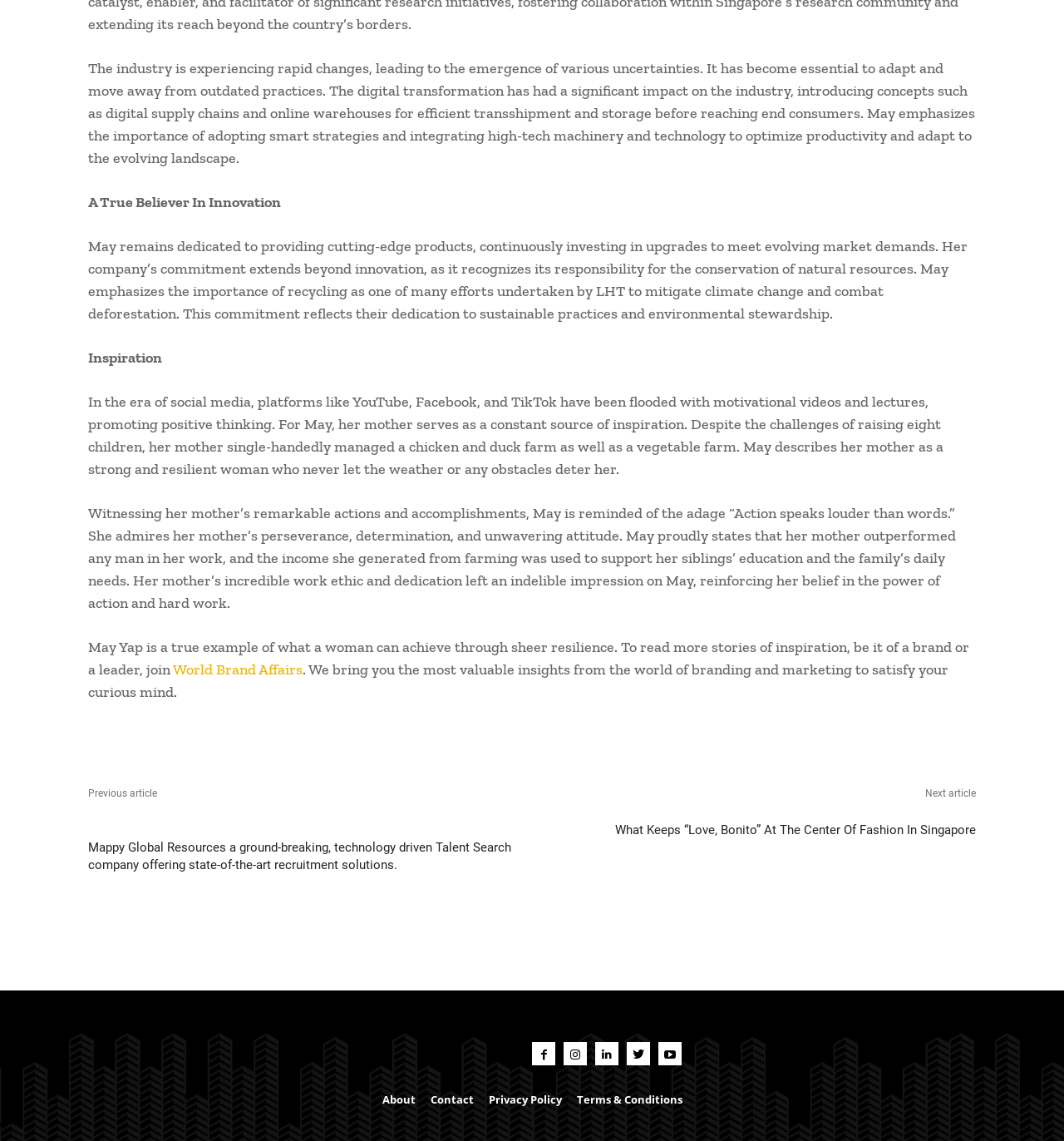What is the purpose of the image on the webpage?
Could you answer the question with a detailed and thorough explanation?

The webpage contains several images, which are likely used to illustrate the articles or provide visual aids to the readers. For example, the image associated with the link 'What Keeps “Love, Bonito” At The Center Of Fashion In Singapore' is likely used to illustrate the article about Love, Bonito.